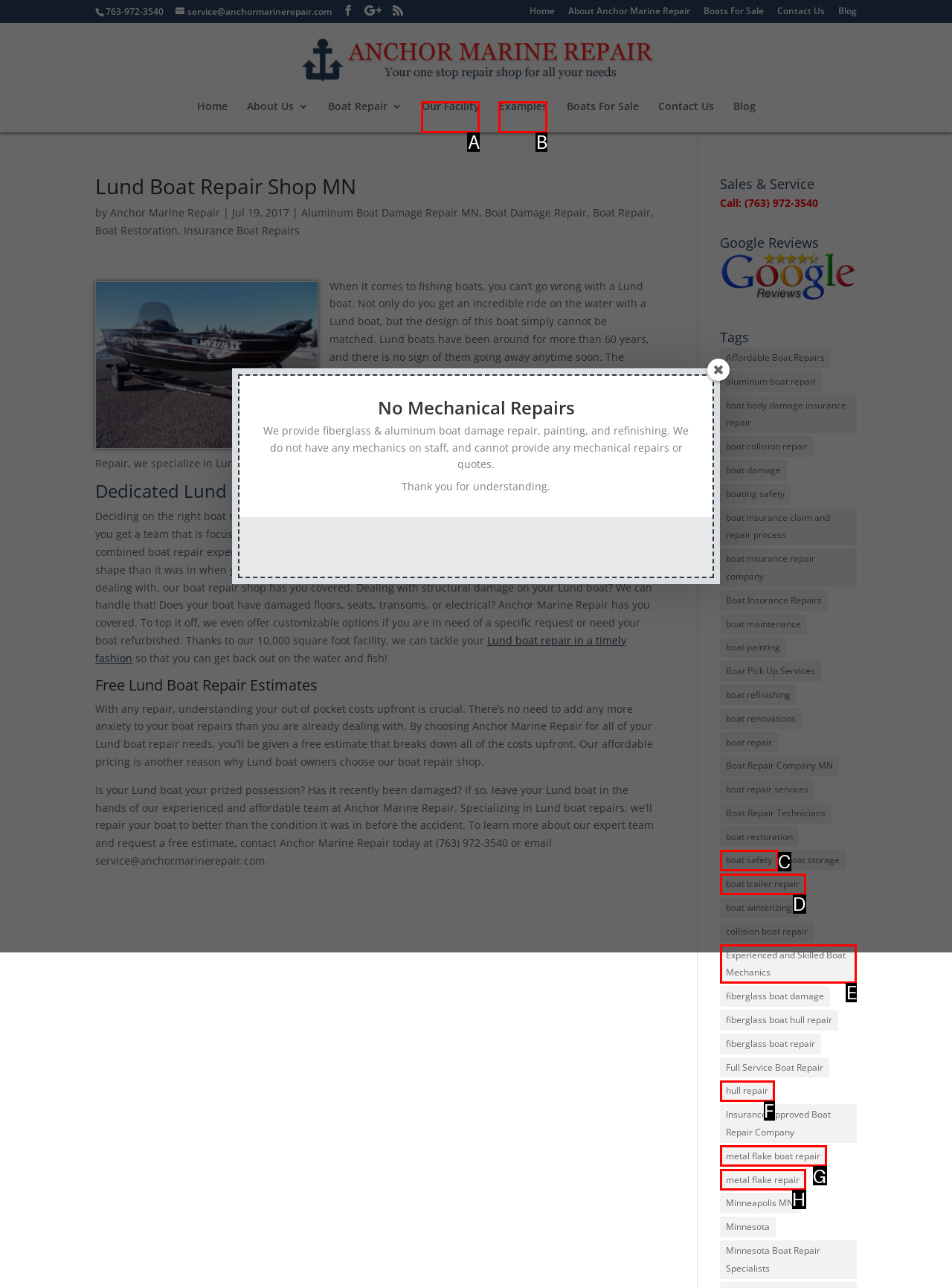Using the description: boat trailer repair, find the HTML element that matches it. Answer with the letter of the chosen option.

D